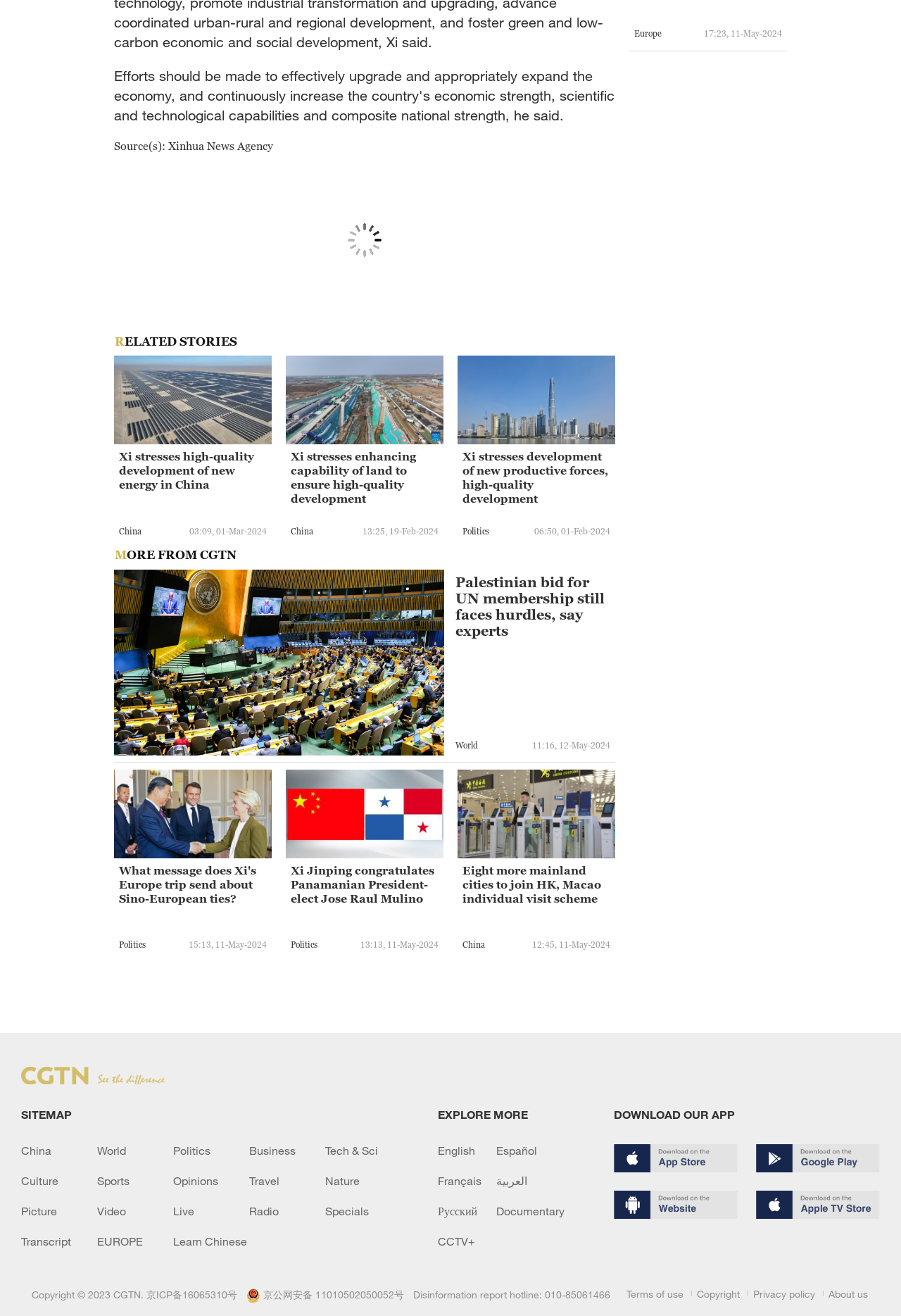Please answer the following query using a single word or phrase: 
What is the source of the news articles on this webpage?

Xinhua News Agency